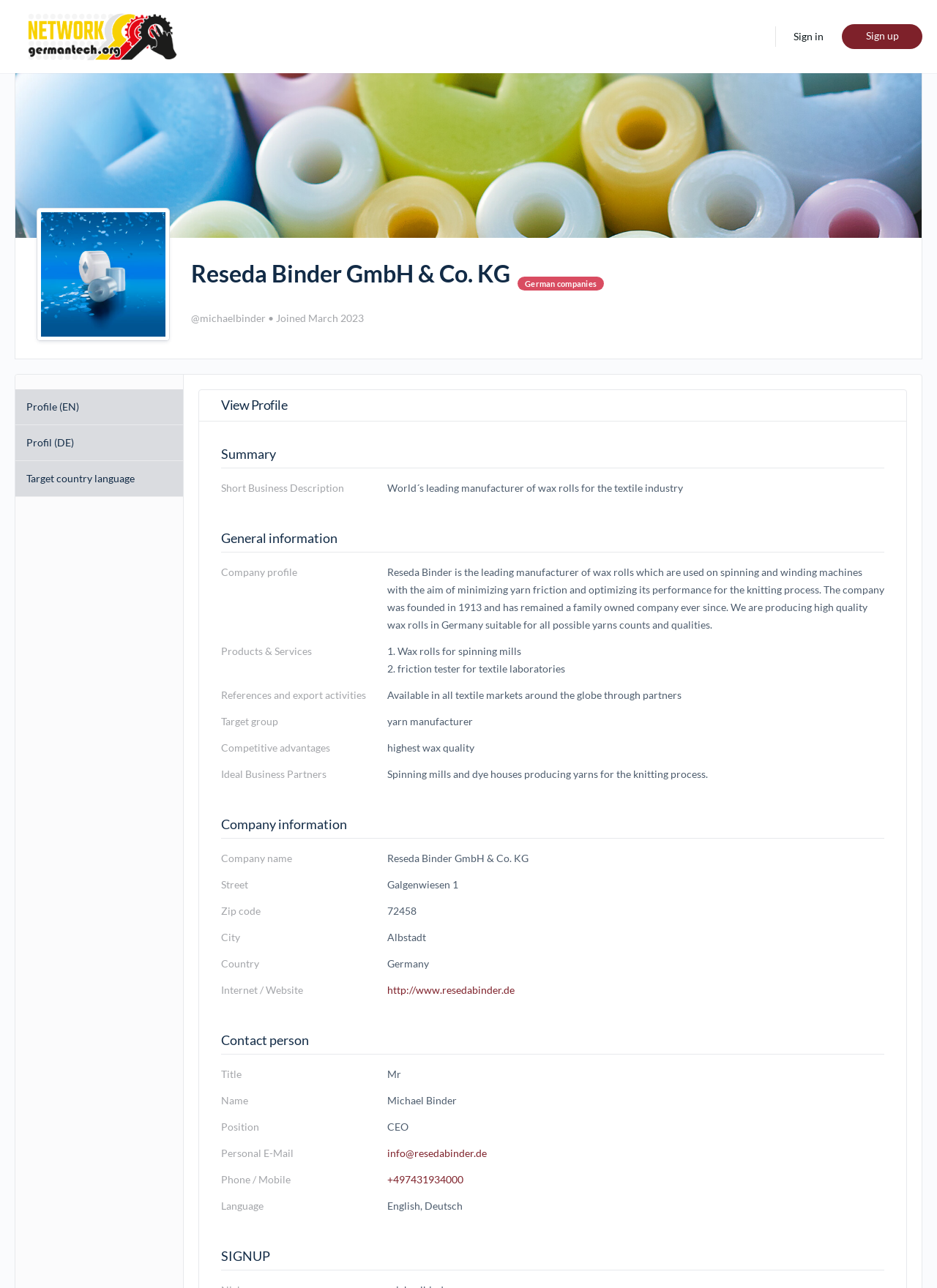Identify the bounding box coordinates of the element that should be clicked to fulfill this task: "Send email to CEO". The coordinates should be provided as four float numbers between 0 and 1, i.e., [left, top, right, bottom].

[0.413, 0.89, 0.519, 0.9]